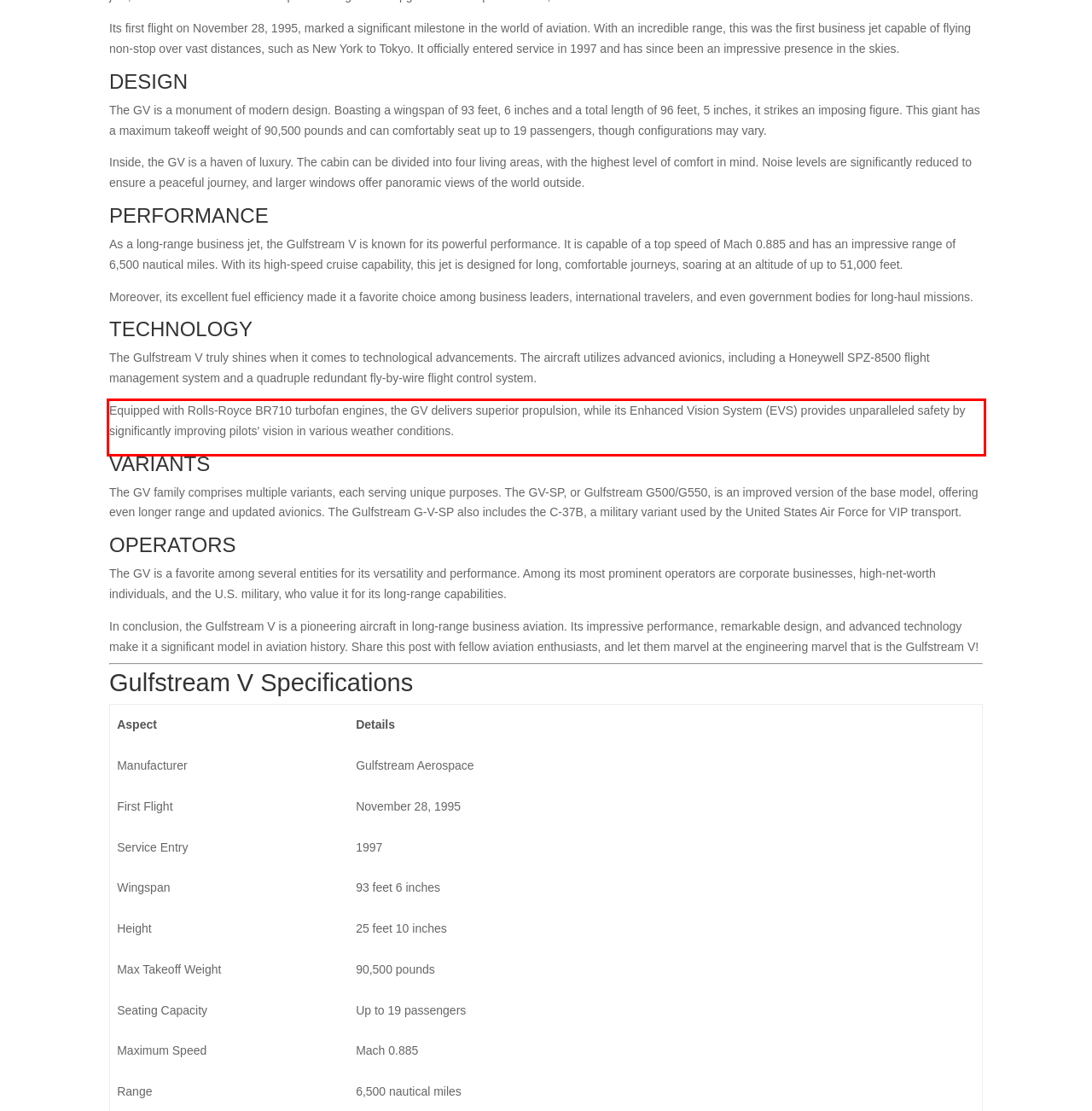The screenshot provided shows a webpage with a red bounding box. Apply OCR to the text within this red bounding box and provide the extracted content.

Equipped with Rolls-Royce BR710 turbofan engines, the GV delivers superior propulsion, while its Enhanced Vision System (EVS) provides unparalleled safety by significantly improving pilots' vision in various weather conditions.